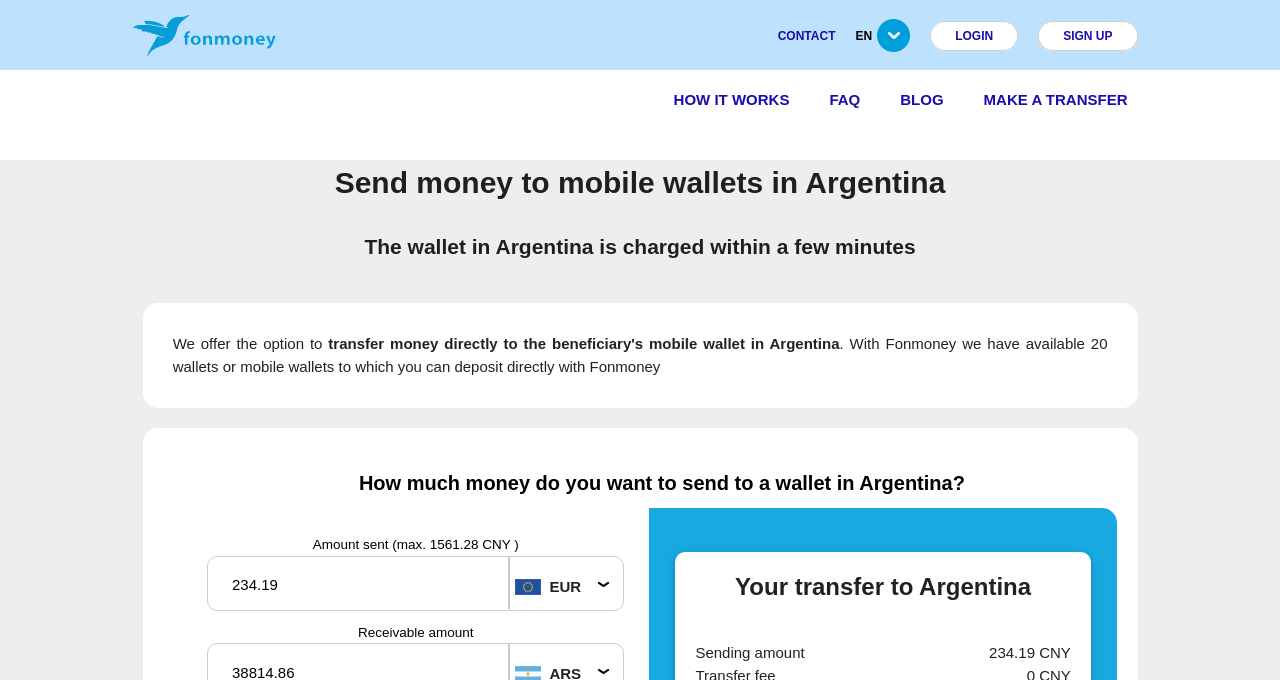Give a one-word or short phrase answer to this question: 
What is the status of the transfer being made?

Your transfer to Argentina